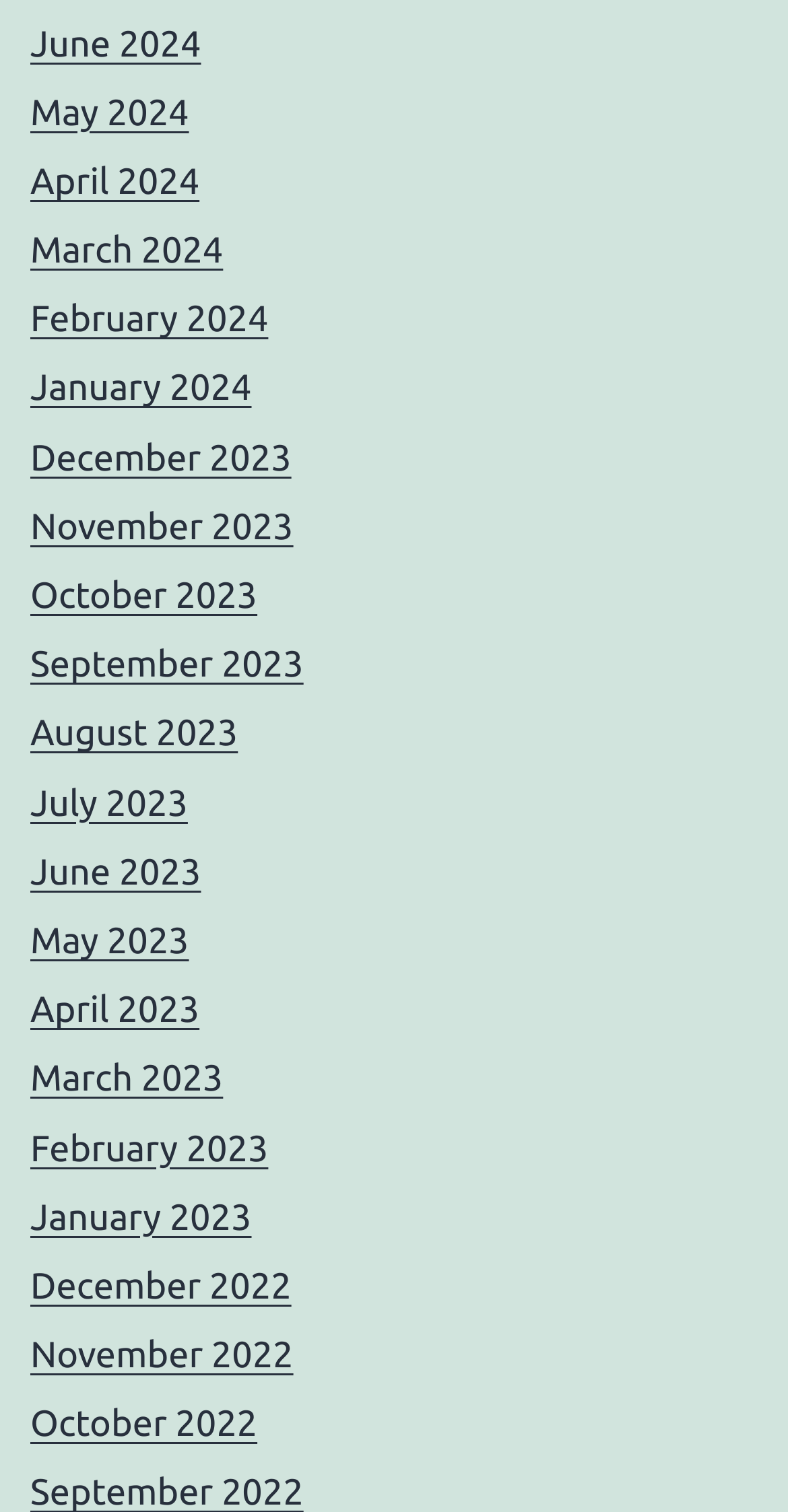How many links are there for 2024?
Look at the image and construct a detailed response to the question.

I counted the number of links with '2024' in their text and found that there are 6 links, namely June 2024, May 2024, April 2024, March 2024, February 2024, and January 2024.